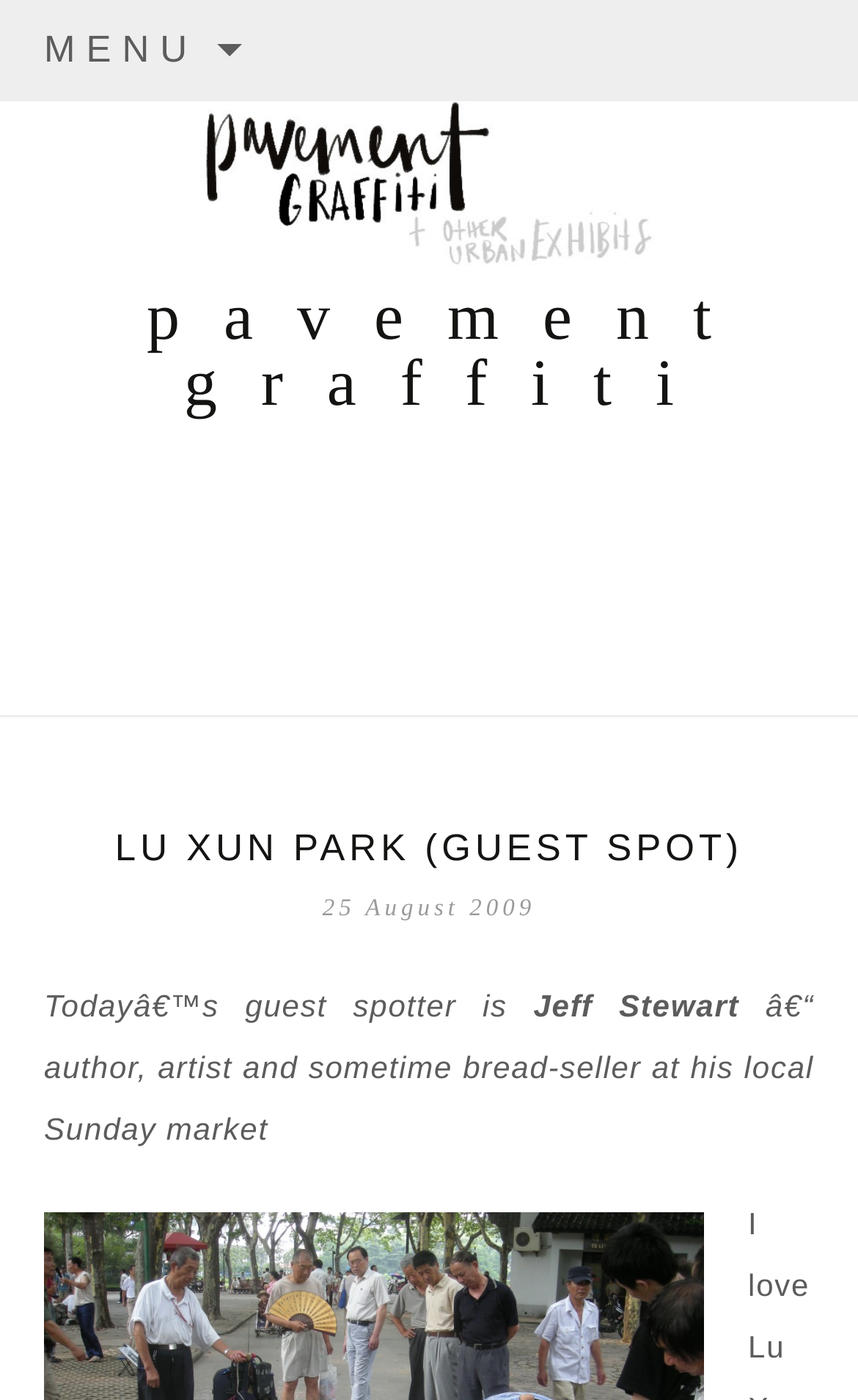Respond to the question below with a single word or phrase: What is the name of the guest spotter?

Jeff Stewart